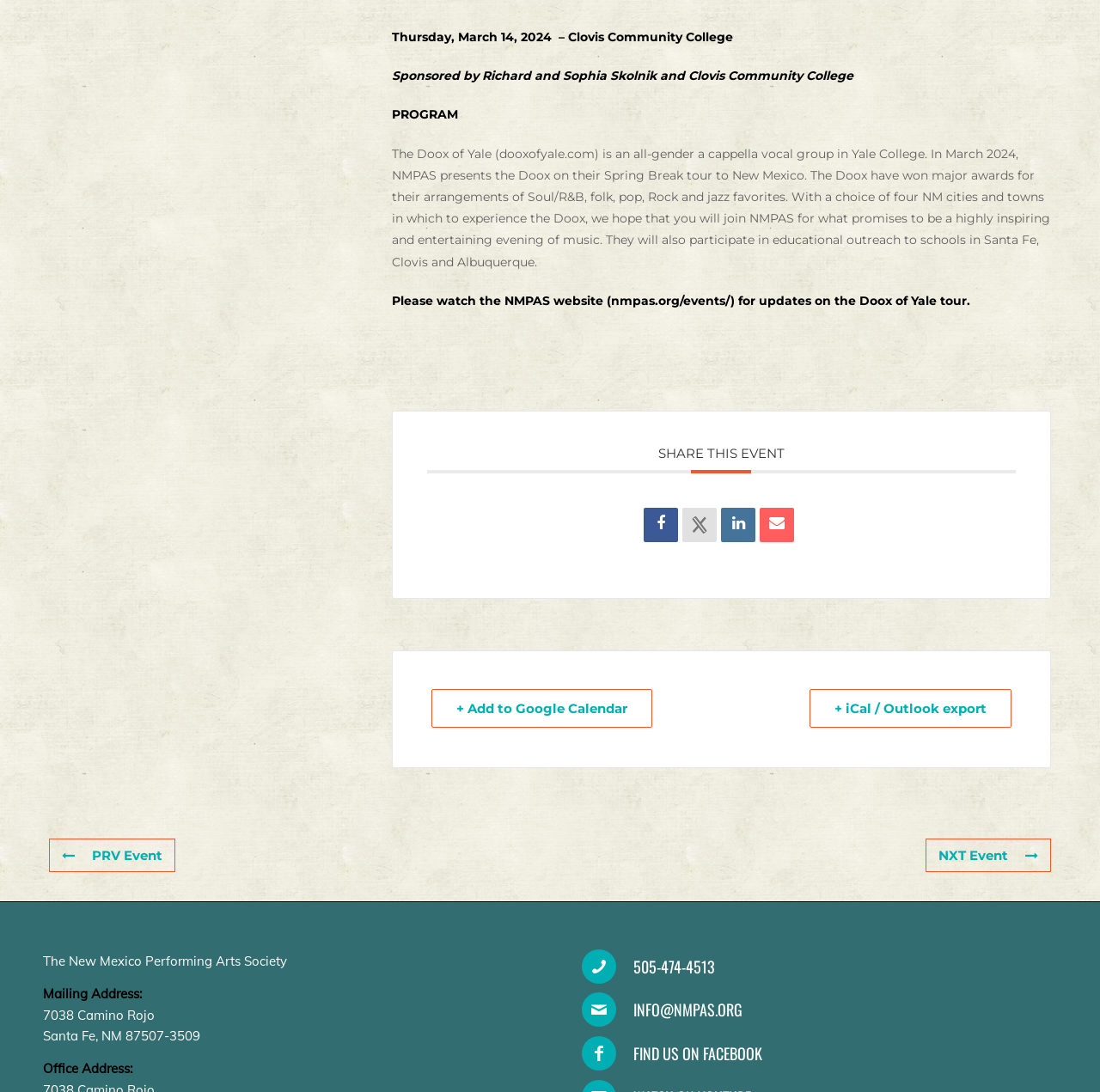Analyze the image and give a detailed response to the question:
What is the name of the a cappella vocal group?

The answer can be found in the StaticText element with the text 'The Doox of Yale (dooxofyale.com) is an all-gender a cappella vocal group in Yale College.'